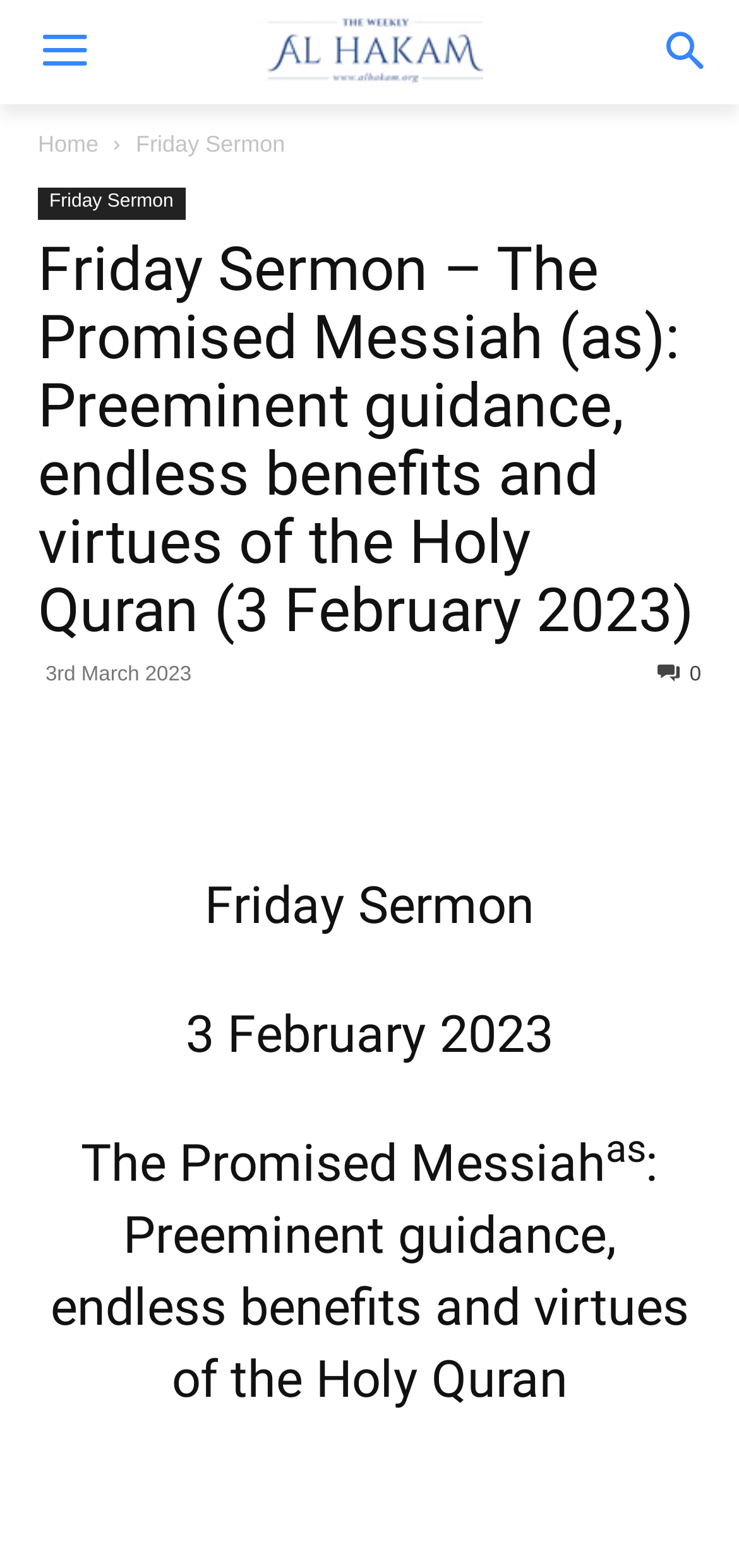Based on the visual content of the image, answer the question thoroughly: What is the name of the logo at the top?

The logo at the top of the webpage is an image with the text 'Al hakam logo' which indicates that the logo is of Al hakam.